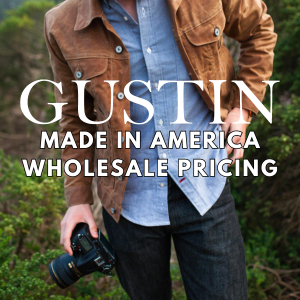Provide a thorough description of what you see in the image.

The image features a person dressed in casual attire, standing outdoors amidst greenery, embodying a relaxed yet stylish vibe. They are holding a camera in one hand, suggesting a passion for photography or a lifestyle focus on capturing moments. The text overlay prominently displays "GUSTIN" at the top, indicating the brand's identity, followed by "MADE IN AMERICA," emphasizing quality and local production. The phrase "WHOLESALE PRICING" suggests a commitment to providing value to customers. This combination of elements reflects a brand that values craftsmanship and accessible pricing, appealing to consumers who appreciate both style and affordability.